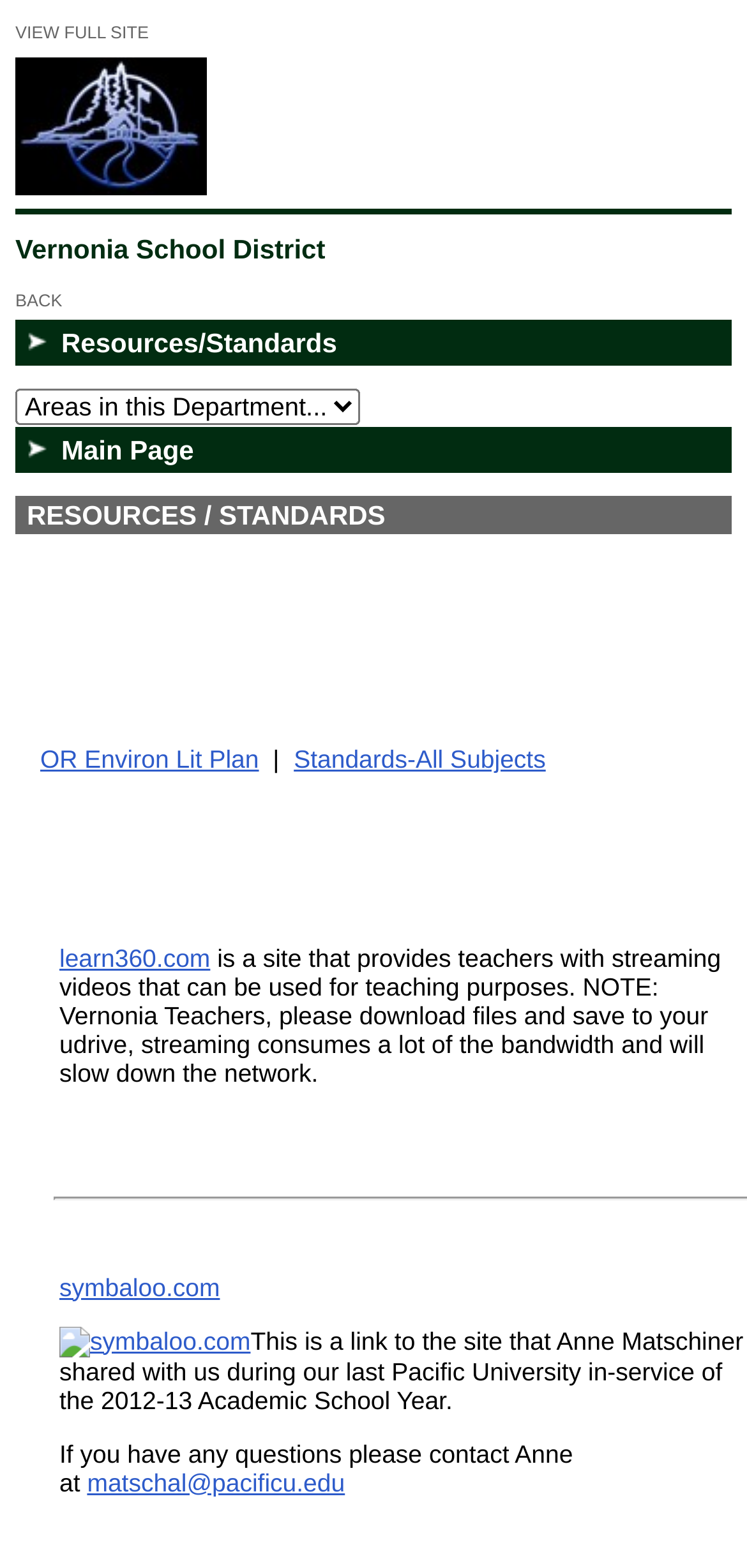Answer briefly with one word or phrase:
What is the subject of the OR Environ Lit Plan?

Environment Literature